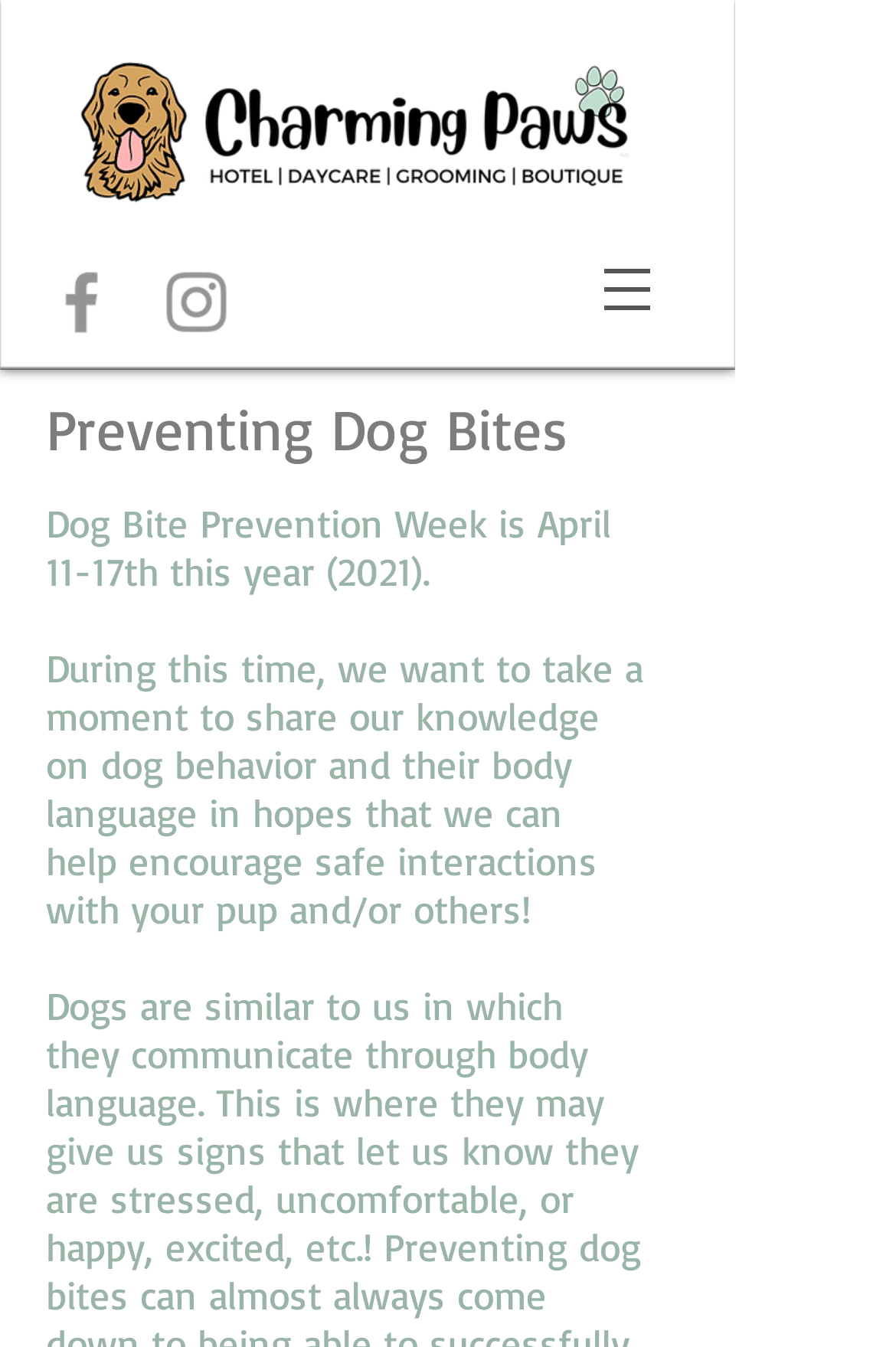Examine the screenshot and answer the question in as much detail as possible: What is the theme of the webpage?

Based on the webpage content, it appears to be focused on preventing dog bites, as indicated by the static text 'Preventing Dog Bites' and 'Dog Bite Prevention Week is April 11-17th this year (2021).' This suggests that the webpage is dedicated to providing information and resources on dog behavior and safety interactions with dogs.